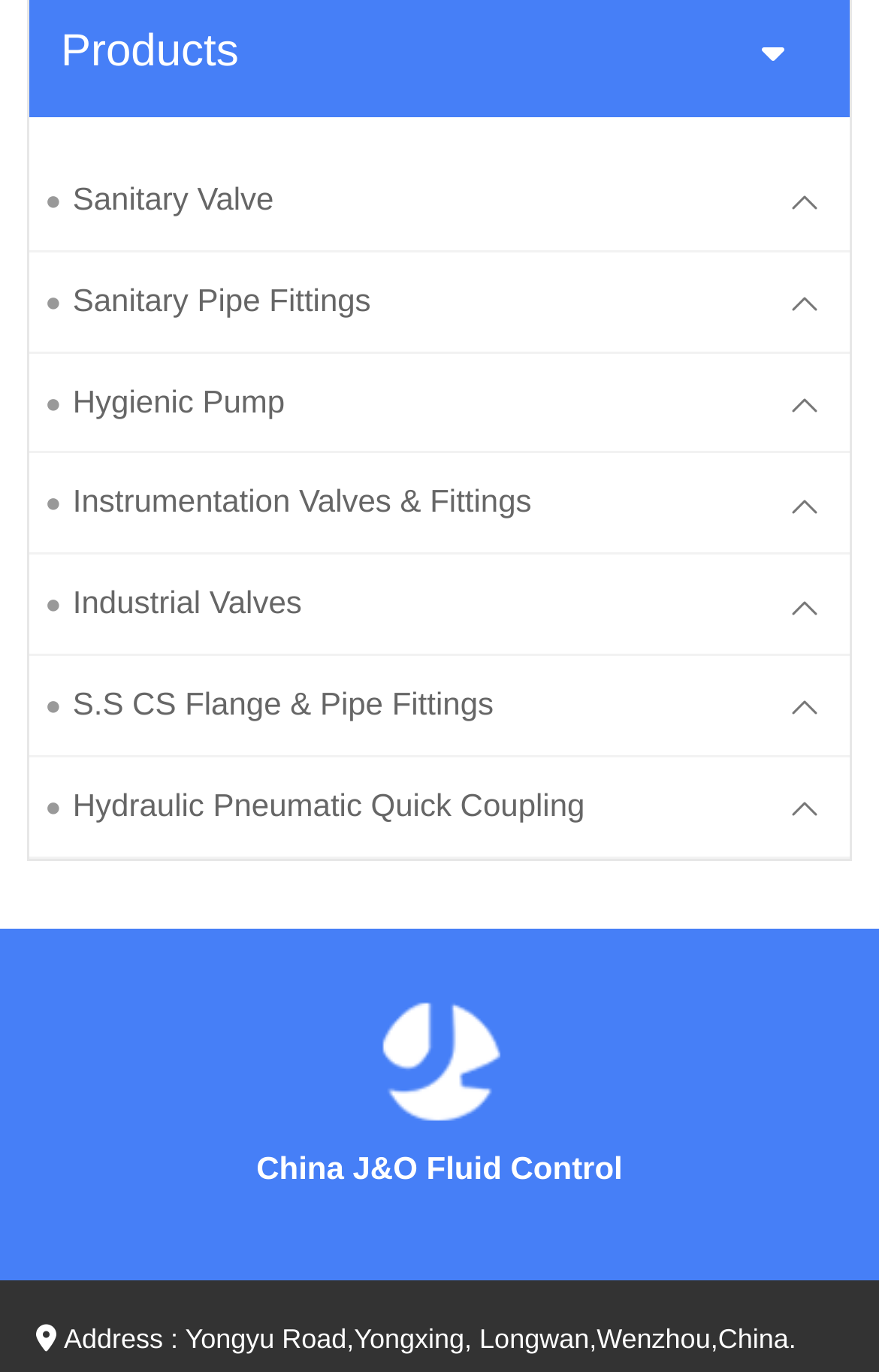What is the purpose of the toggle buttons?
Based on the screenshot, answer the question with a single word or phrase.

To expand or collapse content